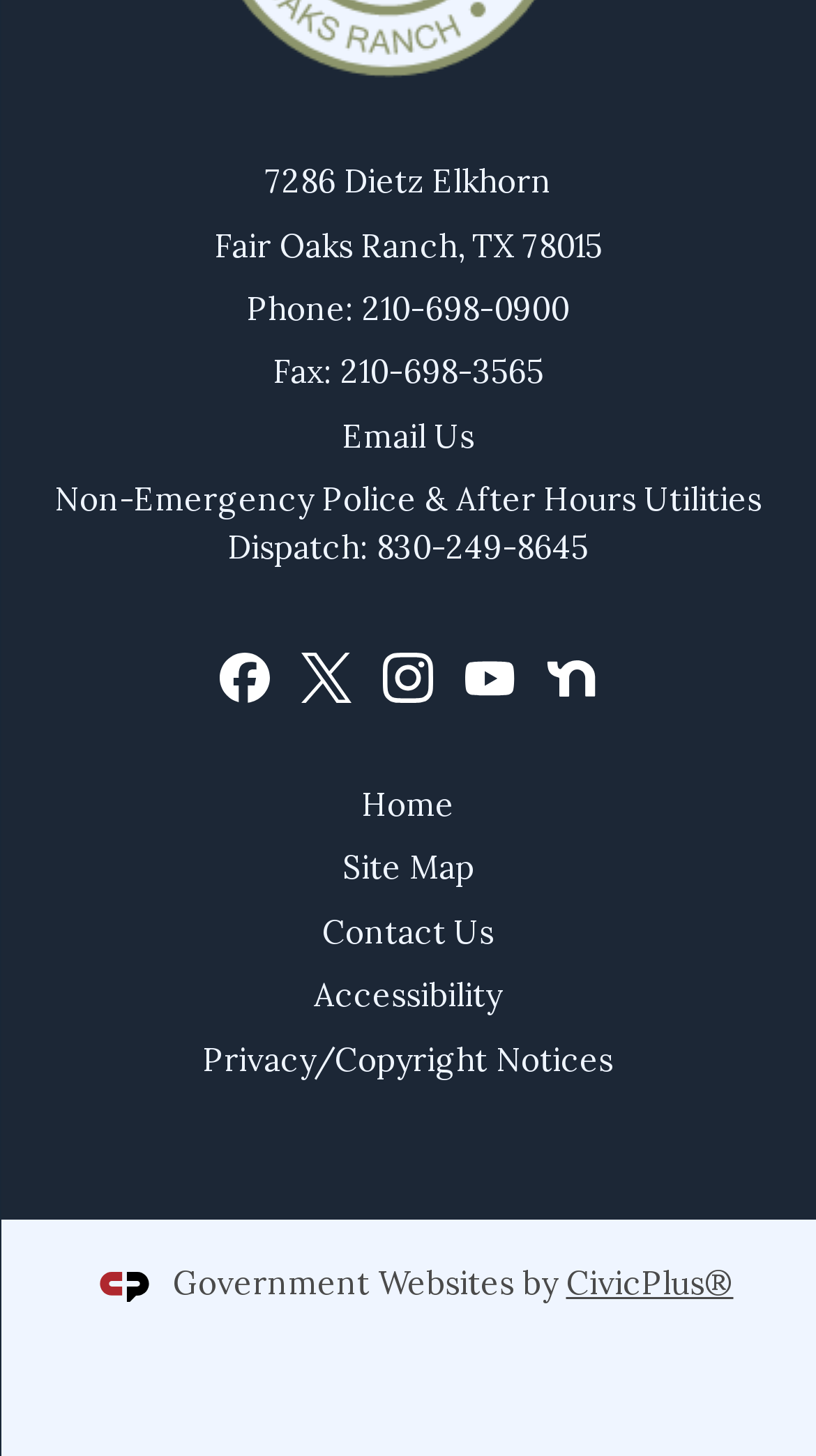Bounding box coordinates should be provided in the format (top-left x, top-left y, bottom-right x, bottom-right y) with all values between 0 and 1. Identify the bounding box for this UI element: delta 8 gummies

None